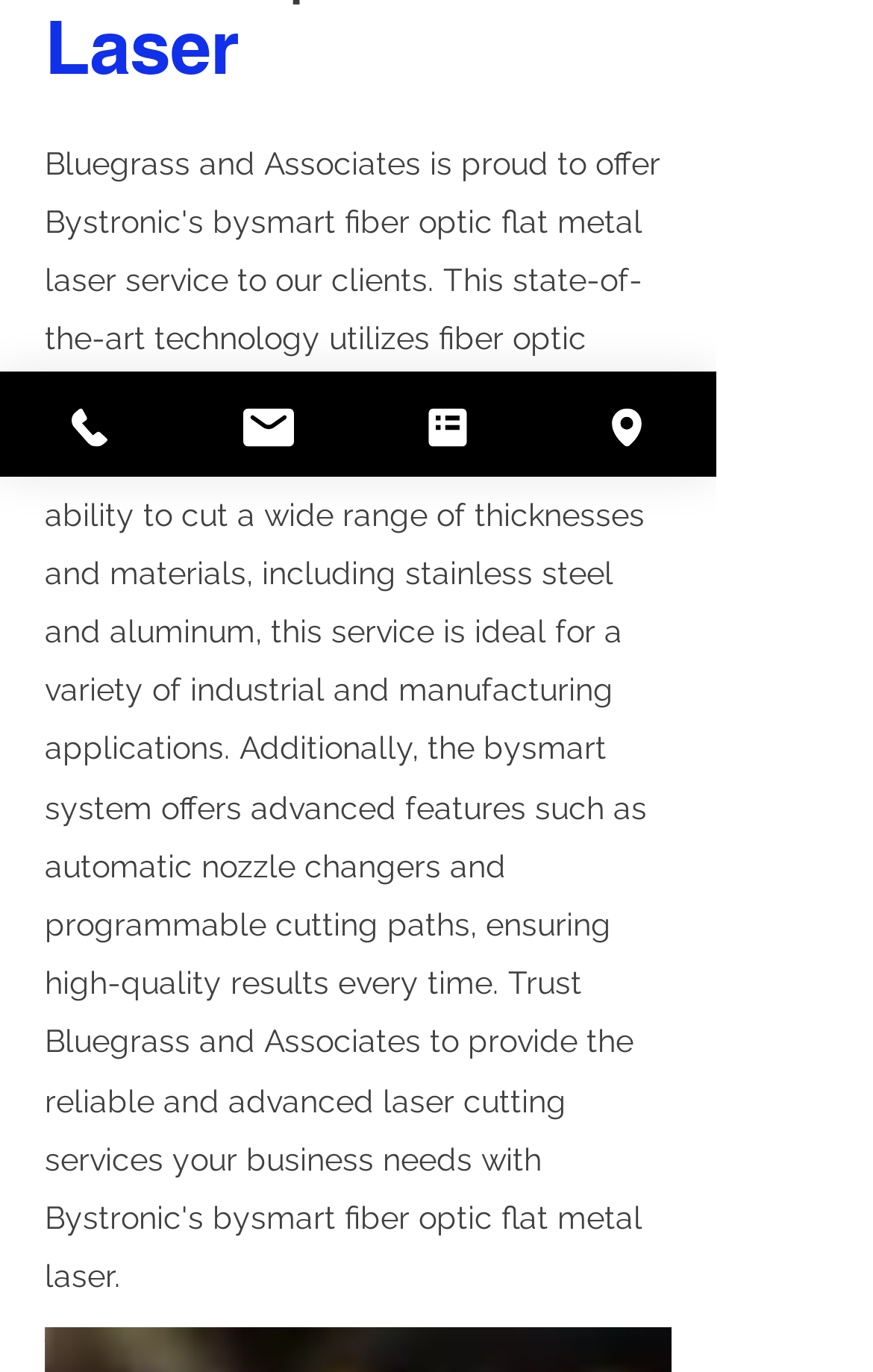Provide the bounding box coordinates for the UI element described in this sentence: "Address". The coordinates should be four float values between 0 and 1, i.e., [left, top, right, bottom].

[0.615, 0.271, 0.821, 0.347]